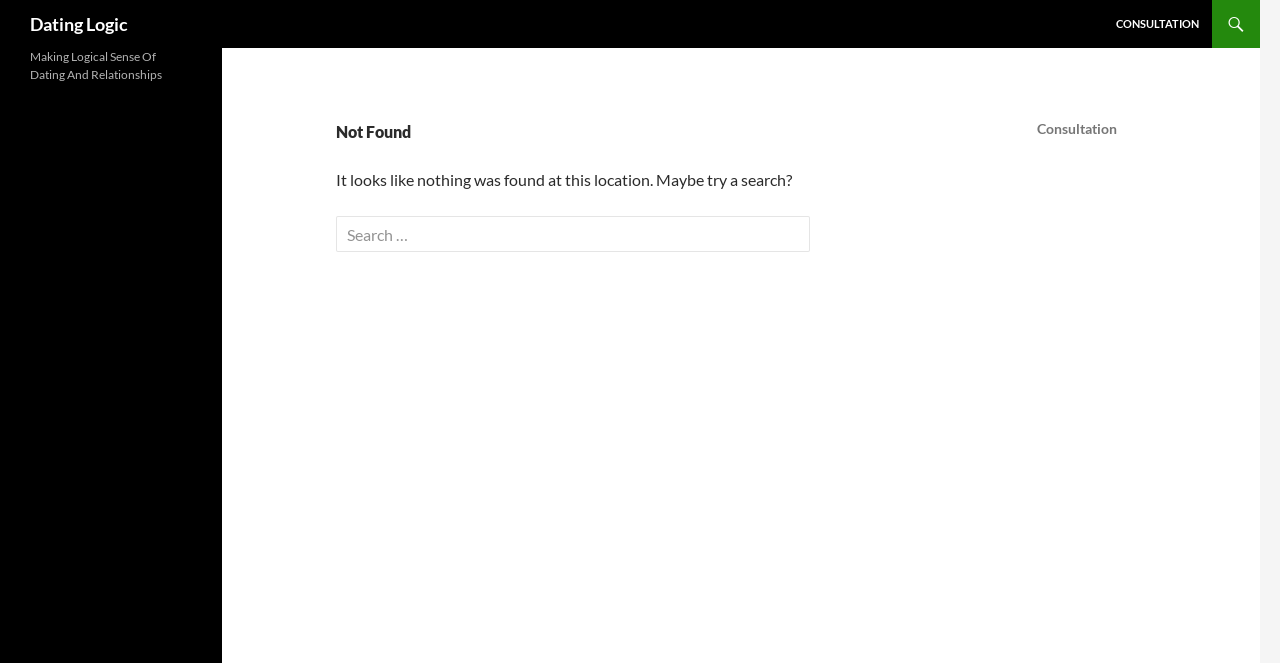Provide the bounding box coordinates for the UI element that is described as: "Consultation".

[0.862, 0.0, 0.946, 0.072]